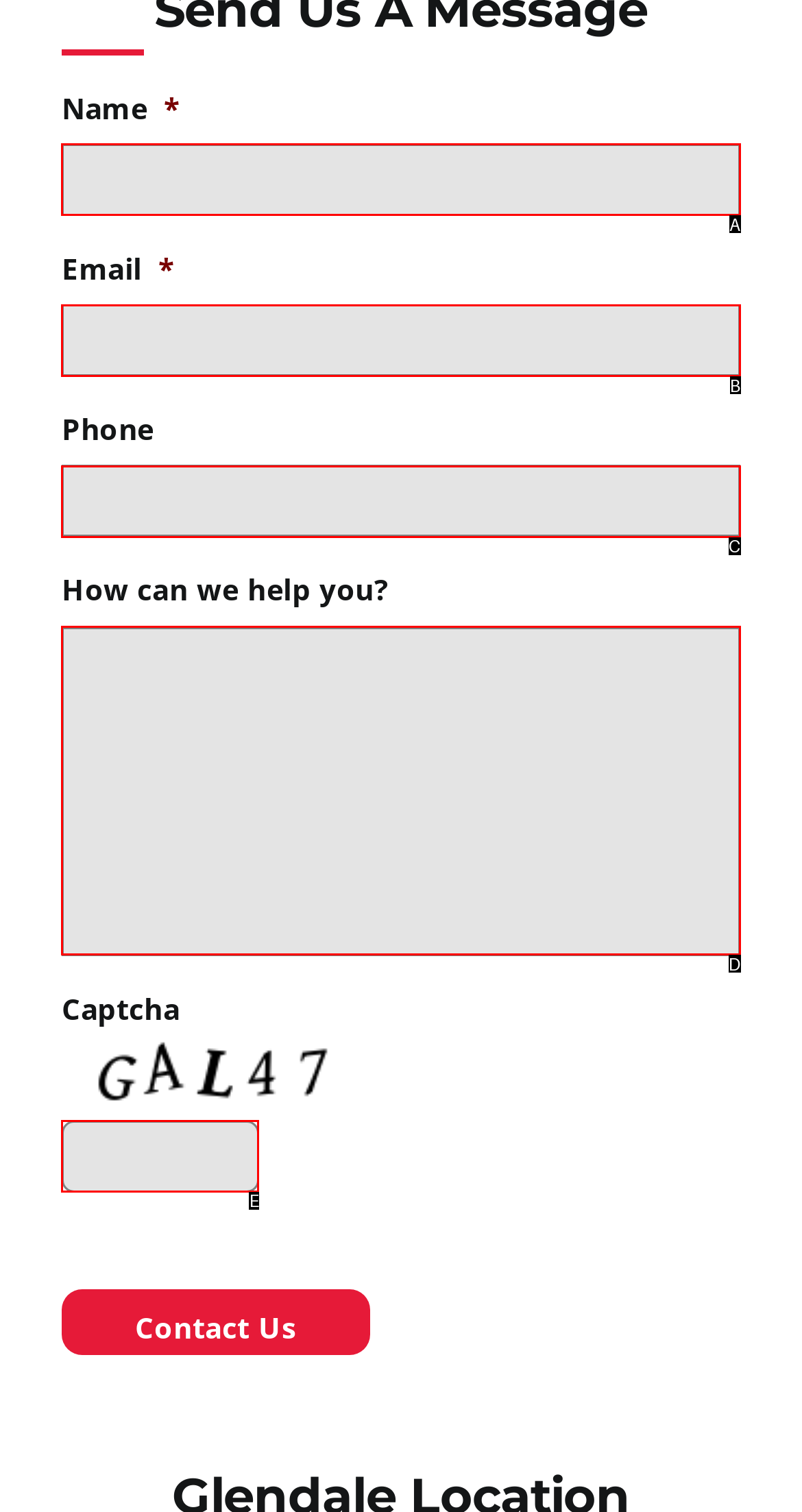Based on the element description: name="input_1", choose the HTML element that matches best. Provide the letter of your selected option.

A